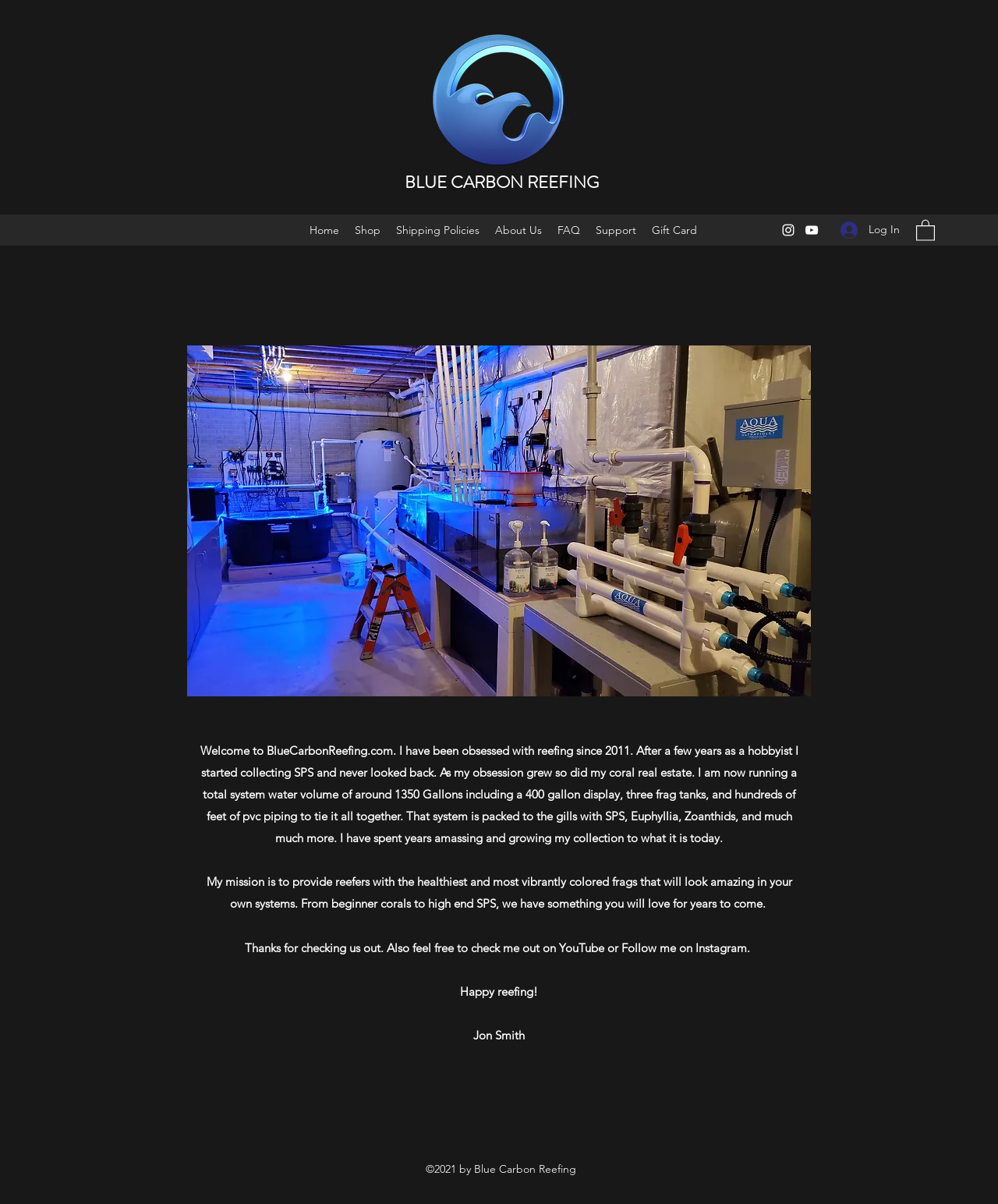Locate the bounding box coordinates of the area to click to fulfill this instruction: "Click the 'YouTube' link". The bounding box should be presented as four float numbers between 0 and 1, in the order [left, top, right, bottom].

[0.805, 0.185, 0.821, 0.198]